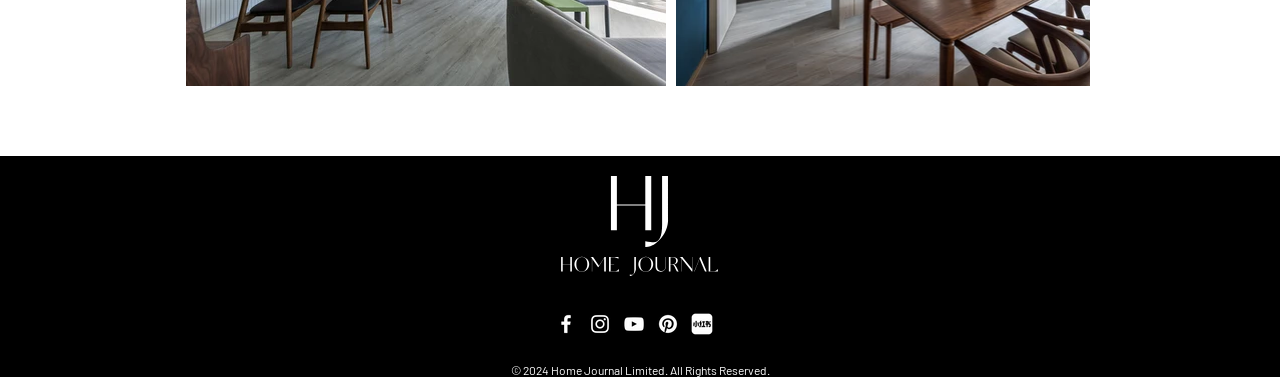What is the copyright year?
Can you give a detailed and elaborate answer to the question?

At the bottom of the page, I found a link with the text '© 2024 Home Journal Limited. All Rights Reserved.', which indicates the copyright year is 2024.